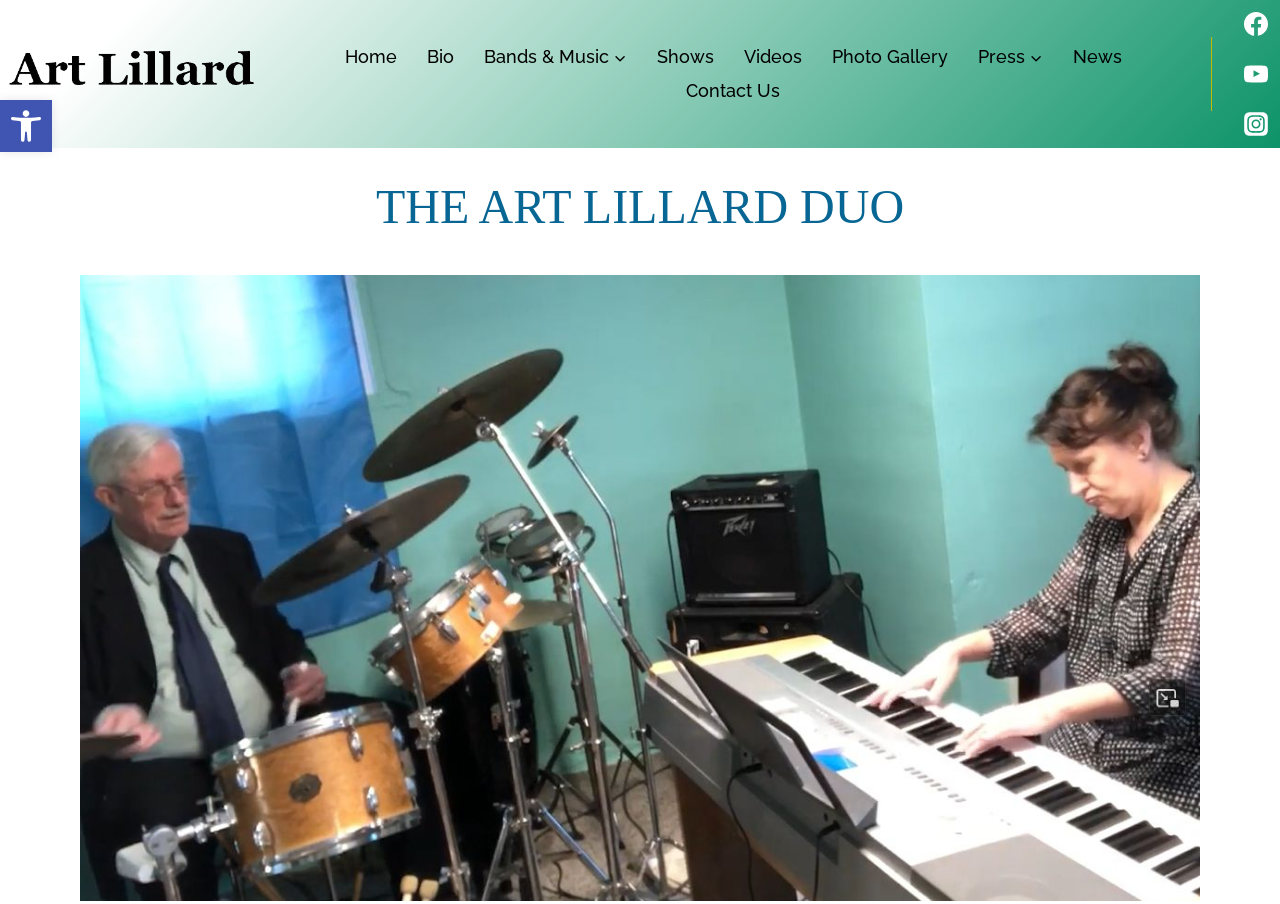Reply to the question with a brief word or phrase: What is the name of the musician?

Art Lillard